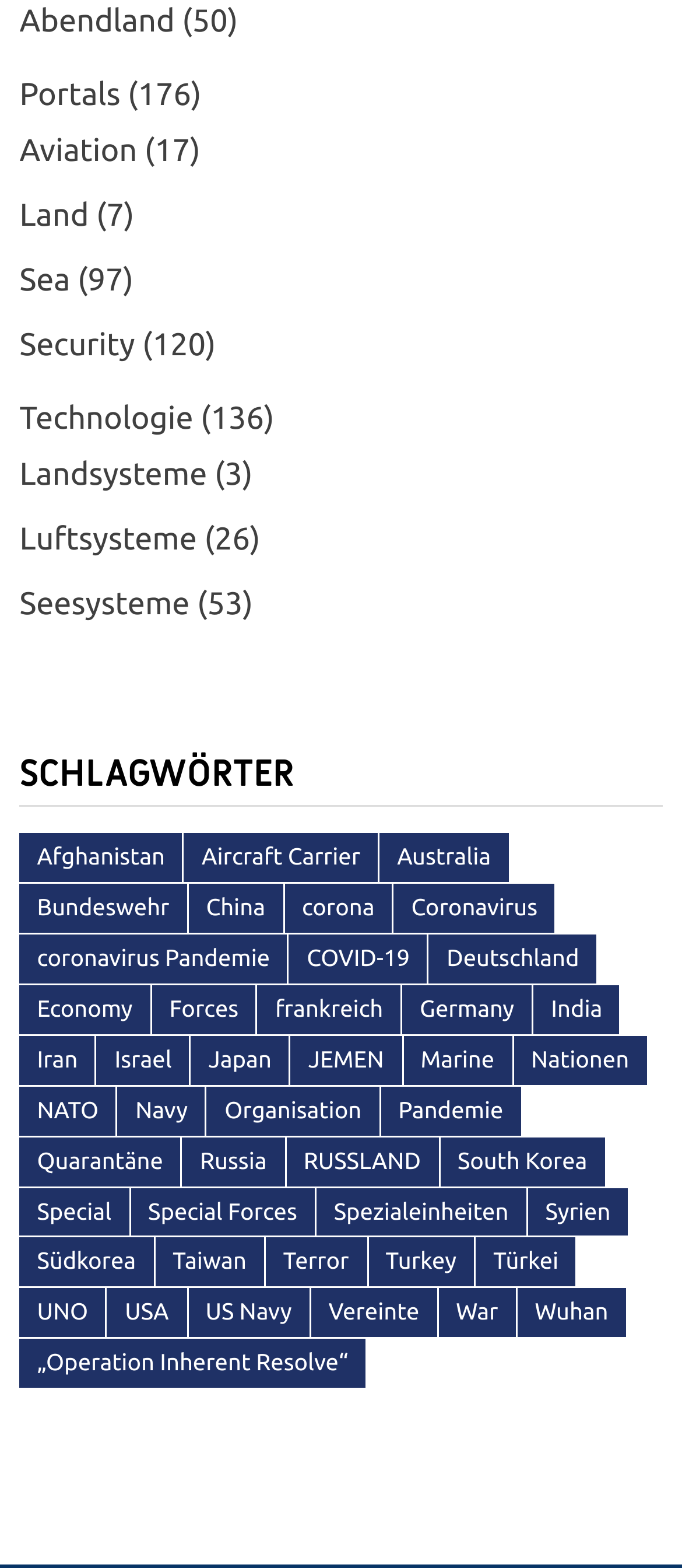What is the category of 'Portals'?
Answer the question with a single word or phrase, referring to the image.

Aviation